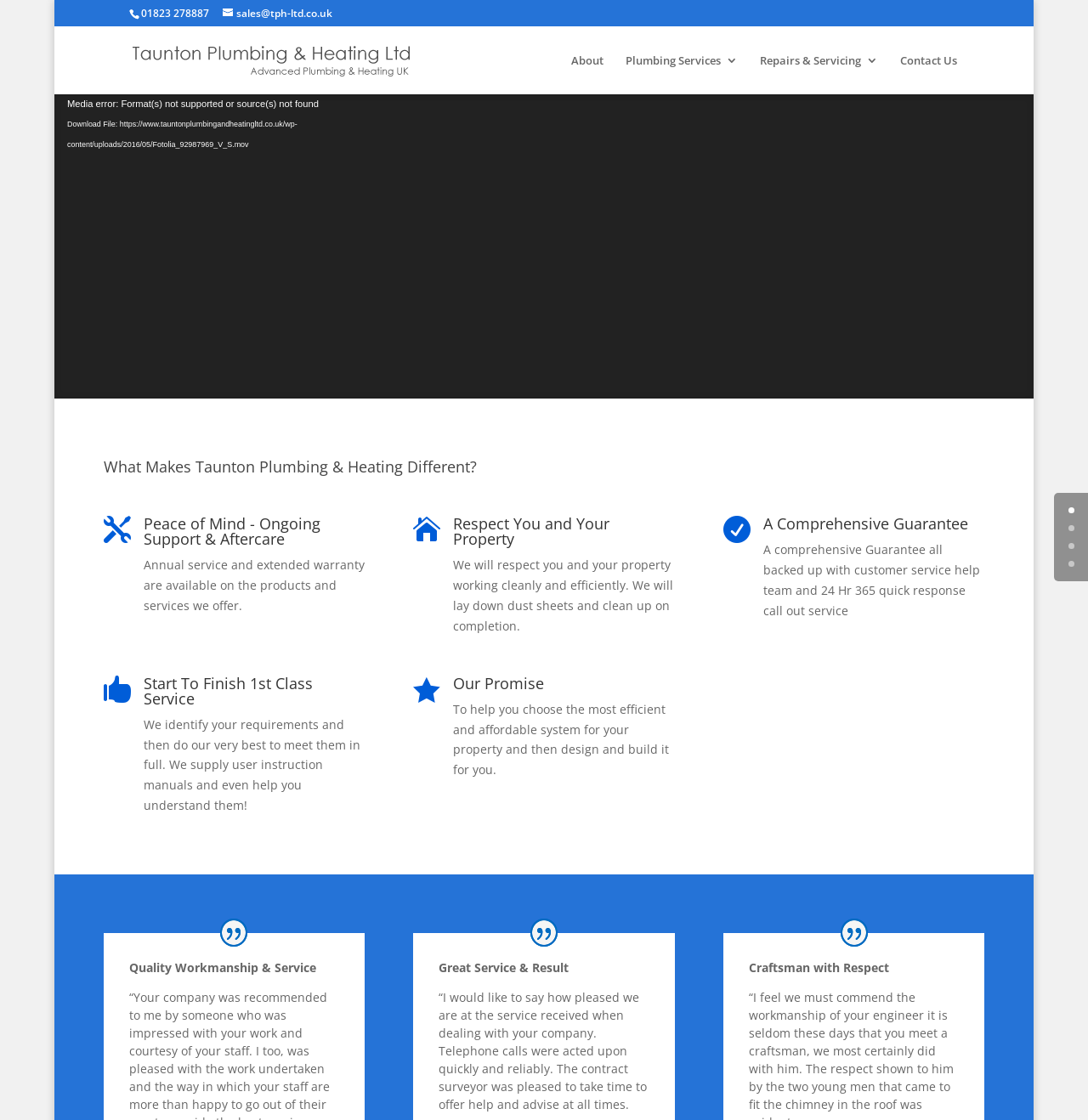Describe all visible elements and their arrangement on the webpage.

The webpage is about Taunton Plumbing and Heating Ltd, a company based in Taunton, Somerset. At the top of the page, there is a phone number "01823 278887" and an email address "sales@tph-ltd.co.uk" displayed prominently. Below this, there is a logo of the company, which is an image with the company name "Taunton Plumbing and Heating Ltd".

The main navigation menu is located at the top right of the page, with links to "About", "Plumbing Services", "Repairs & Servicing", and "Contact Us". 

Below the navigation menu, there is a heading "Gas and Water in Safe Hands" followed by a paragraph of text describing the company's professional service, quality materials, and customer care. 

To the right of this text, there is a video player with a link to download a video file. Below the video player, there are four sections, each with a heading and a brief description. The headings are "What Makes Taunton Plumbing & Heating Different?", "Peace of Mind - Ongoing Support & Aftercare", "Respect You and Your Property", and "A Comprehensive Guarantee". Each section has a brief description of the company's services and values.

Further down the page, there are four more sections, each with a heading and a brief description. The headings are "Start To Finish 1st Class Service", "Our Promise", "Quality Workmanship & Service", and "Great Service & Result". These sections describe the company's commitment to quality workmanship, service, and customer satisfaction.

At the bottom of the page, there is a testimonial from a satisfied customer, praising the company's service and reliability. Finally, there are four links to numbered pages at the very bottom right of the page.